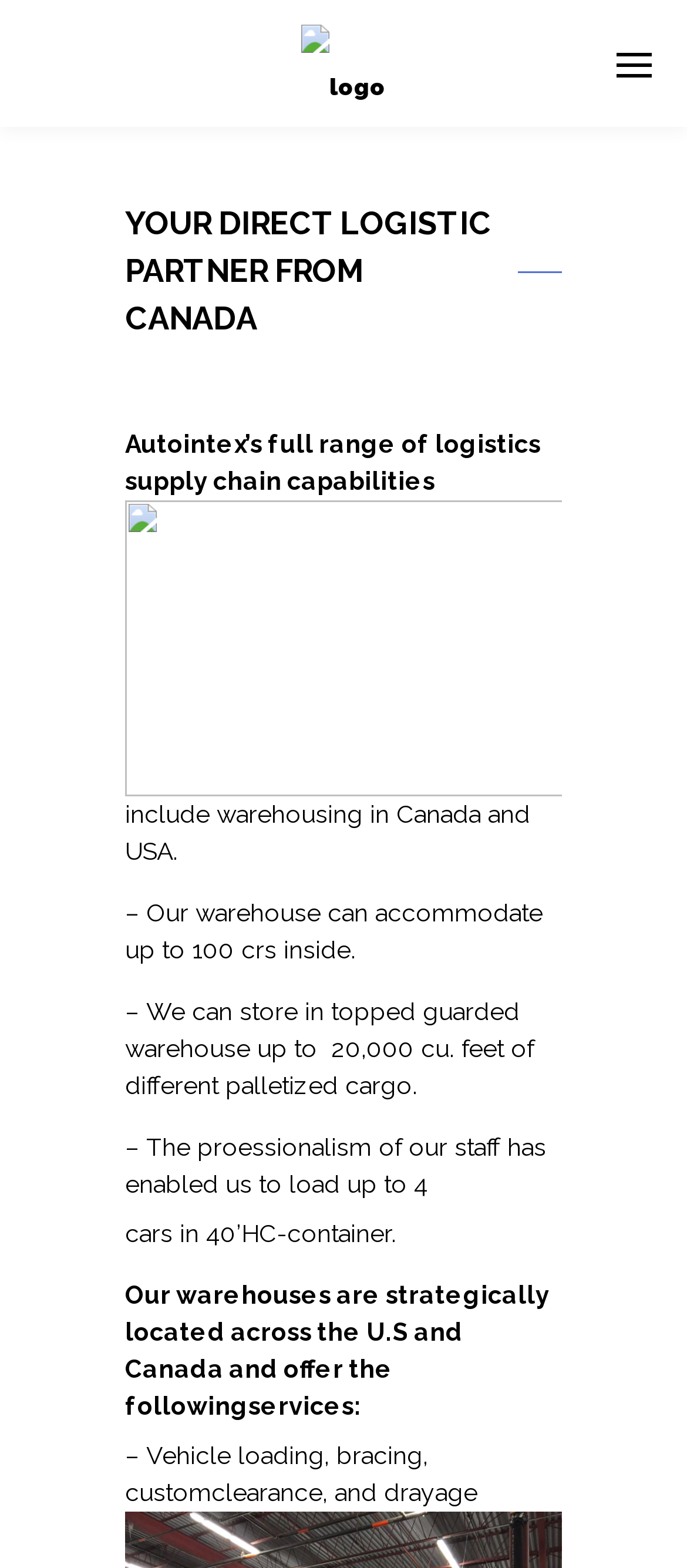Provide the bounding box coordinates for the specified HTML element described in this description: "alt="logo"". The coordinates should be four float numbers ranging from 0 to 1, in the format [left, top, right, bottom].

[0.438, 0.031, 0.562, 0.048]